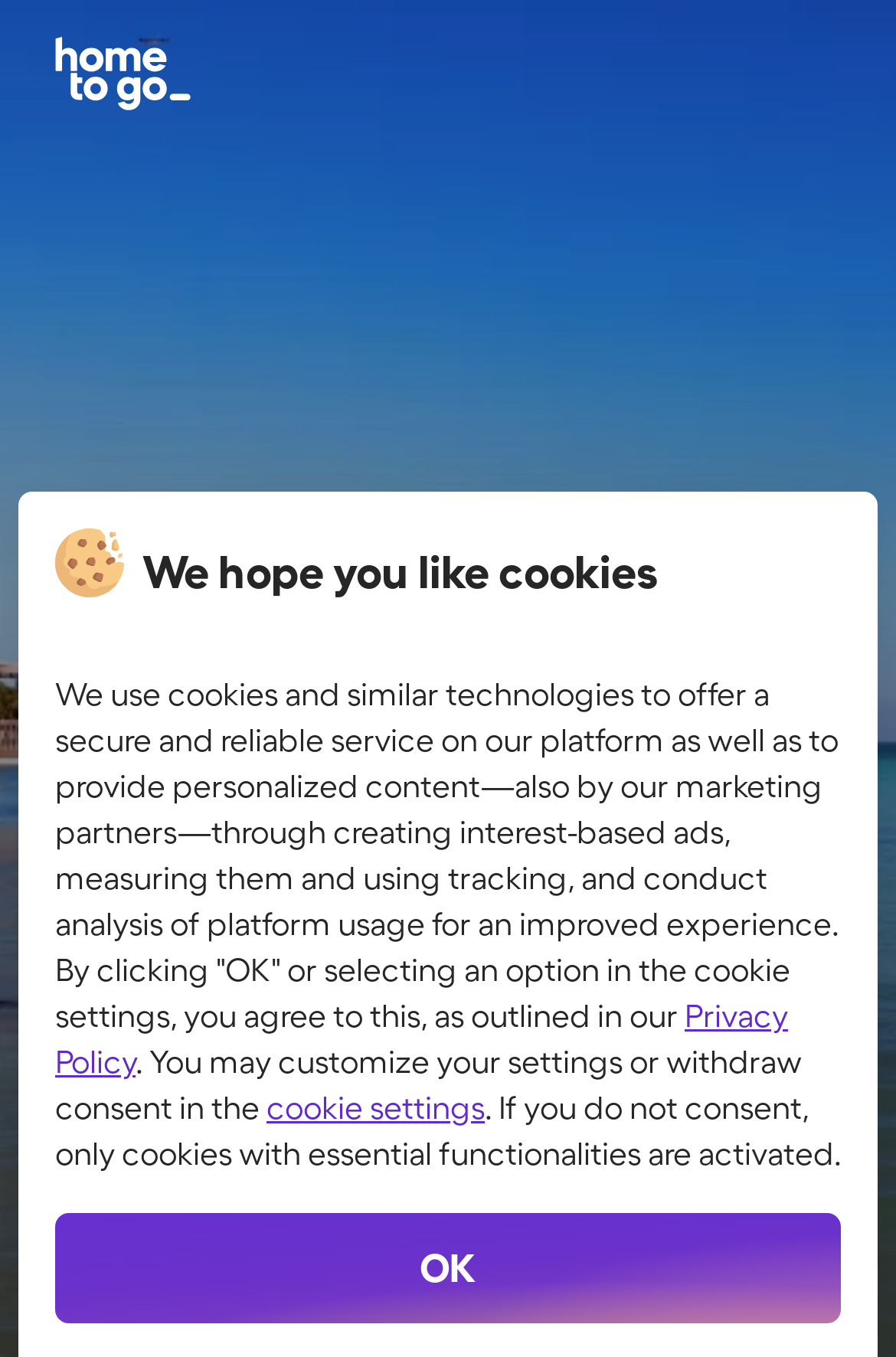Identify the bounding box coordinates for the UI element described as: "Privacy Policy". The coordinates should be provided as four floats between 0 and 1: [left, top, right, bottom].

[0.062, 0.735, 0.879, 0.796]